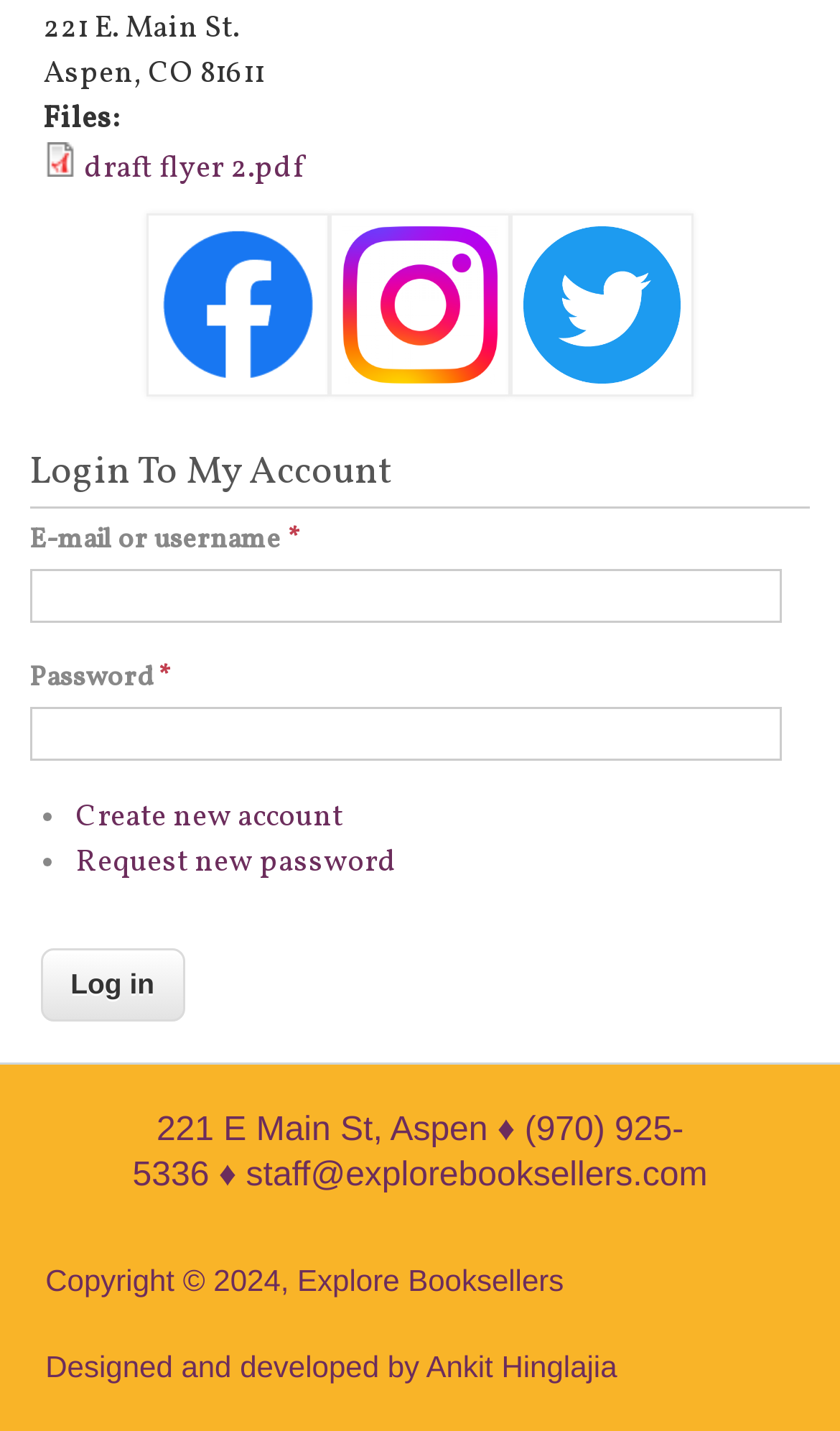Pinpoint the bounding box coordinates of the clickable area needed to execute the instruction: "Request new password". The coordinates should be specified as four float numbers between 0 and 1, i.e., [left, top, right, bottom].

[0.09, 0.589, 0.472, 0.618]